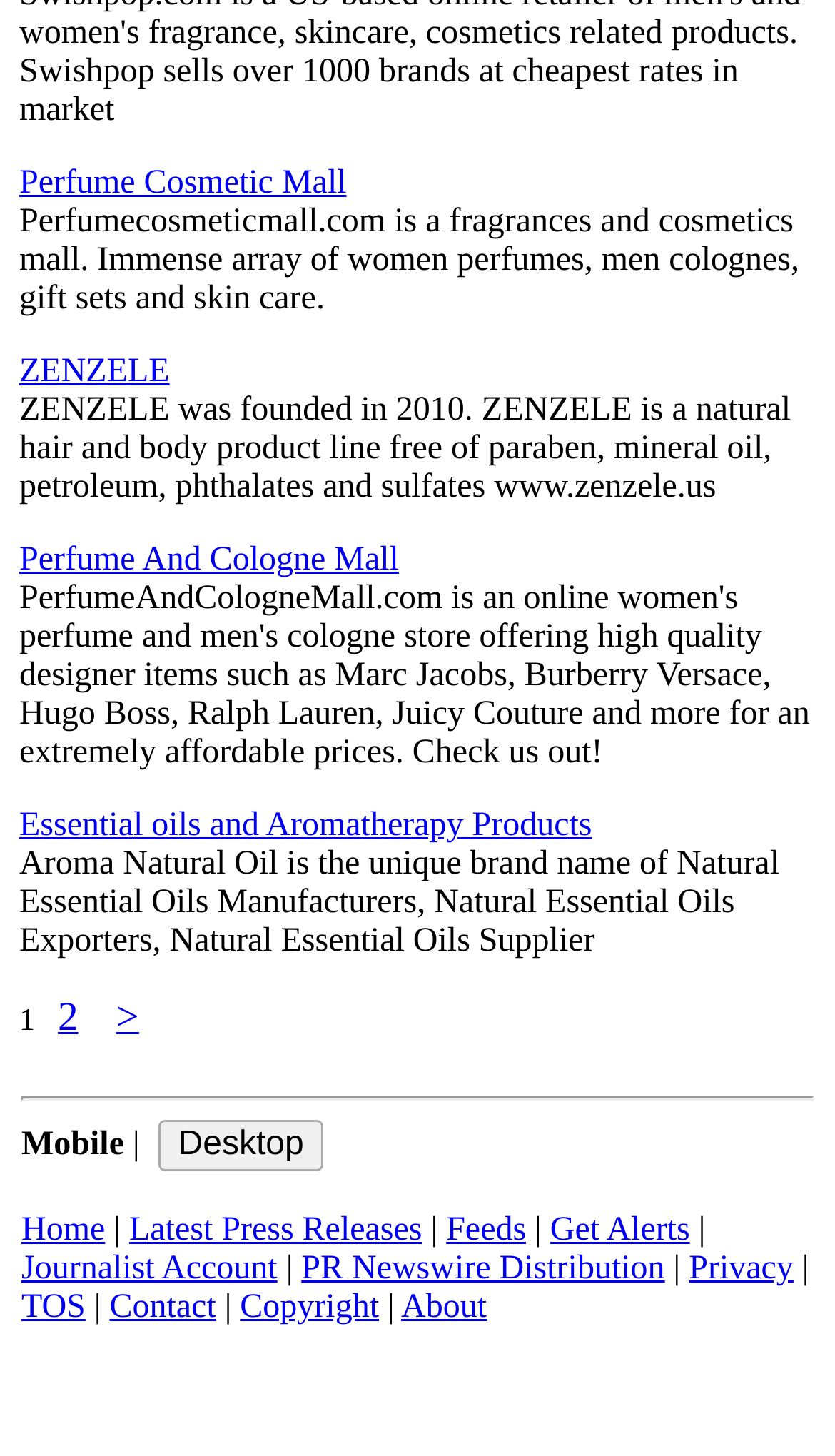Please analyze the image and give a detailed answer to the question:
How many links are there in the navigation menu?

The answer can be found by counting the number of link elements in the navigation menu, which includes links such as 'Home', 'Latest Press Releases', 'Feeds', and others.